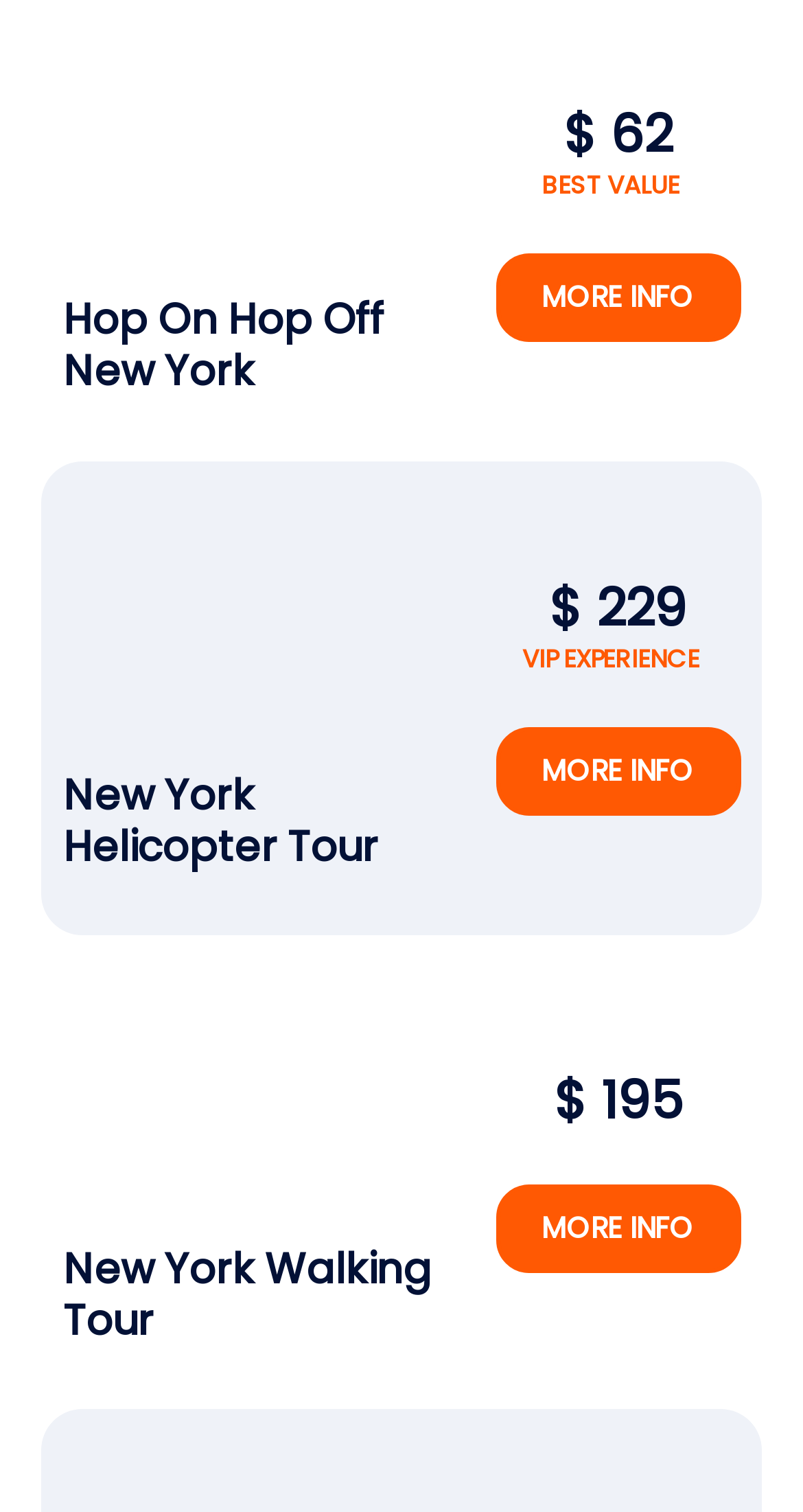What is the price of the VIP experience?
Please craft a detailed and exhaustive response to the question.

In the grid cell containing the 'New York Helicopter Tour' option, I can see a text '$ 229 VIP EXPERIENCE MORE INFO', which suggests that the price of the VIP experience is $229.